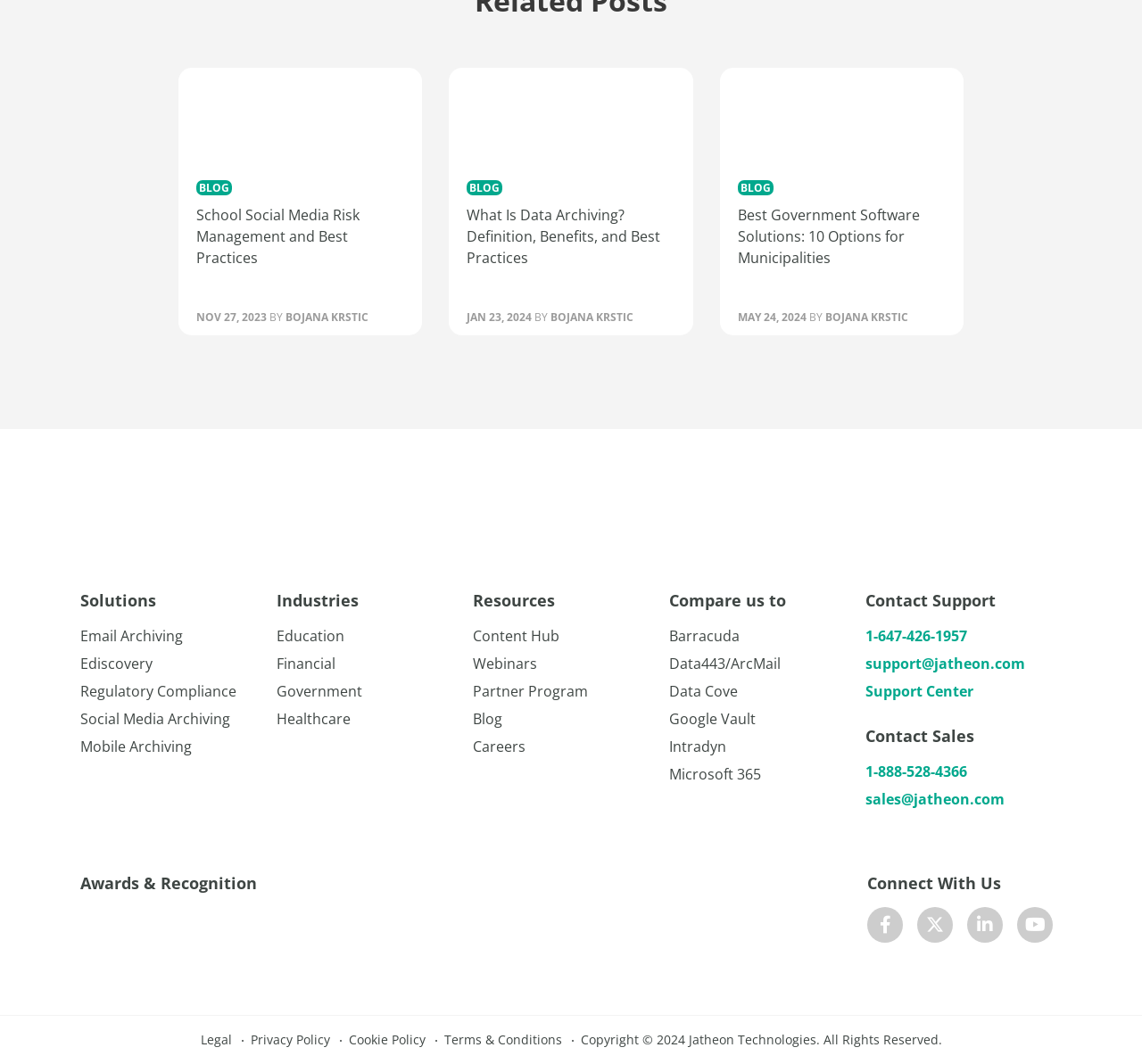How many social media links are there in the 'Connect With Us' section?
Give a thorough and detailed response to the question.

I found the answer by looking at the 'Connect With Us' section, where it displays four social media links, each represented by an icon.